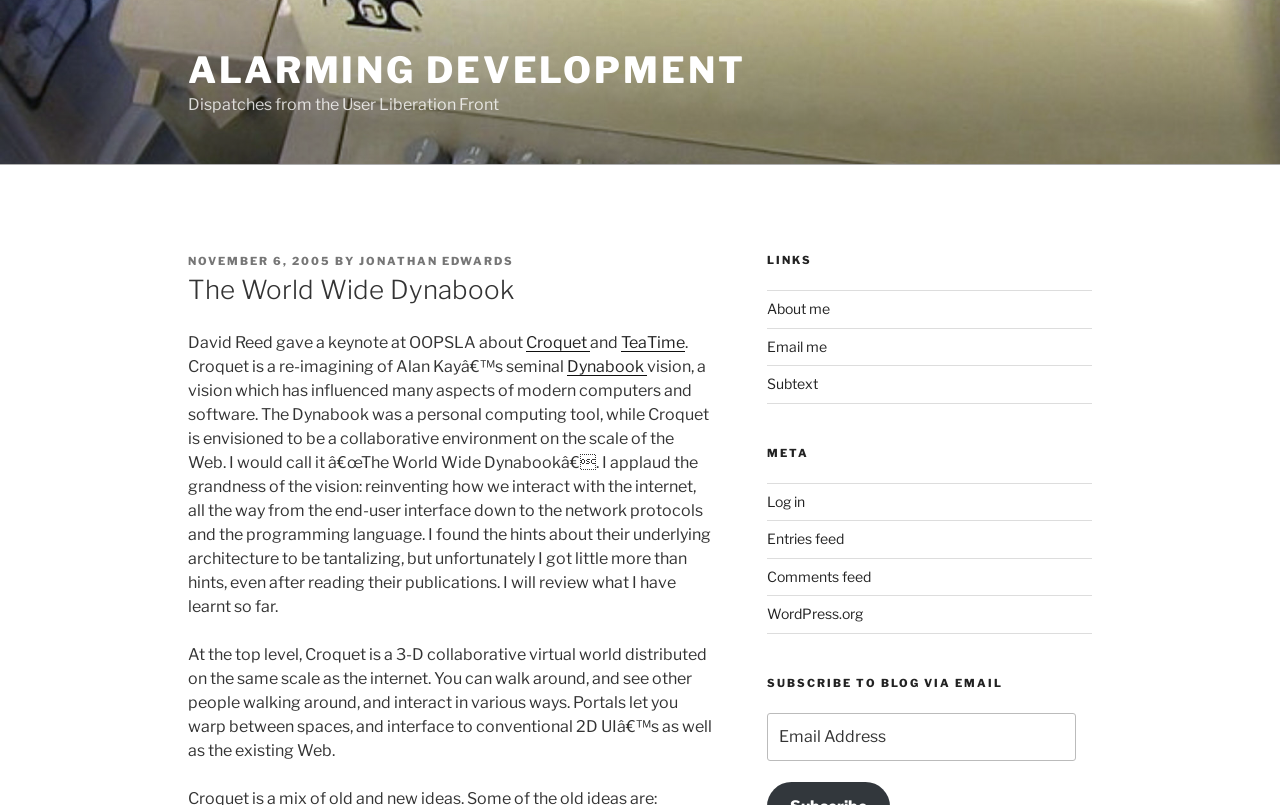Locate the bounding box coordinates of the clickable element to fulfill the following instruction: "Subscribe to the blog via email". Provide the coordinates as four float numbers between 0 and 1 in the format [left, top, right, bottom].

[0.599, 0.886, 0.84, 0.946]